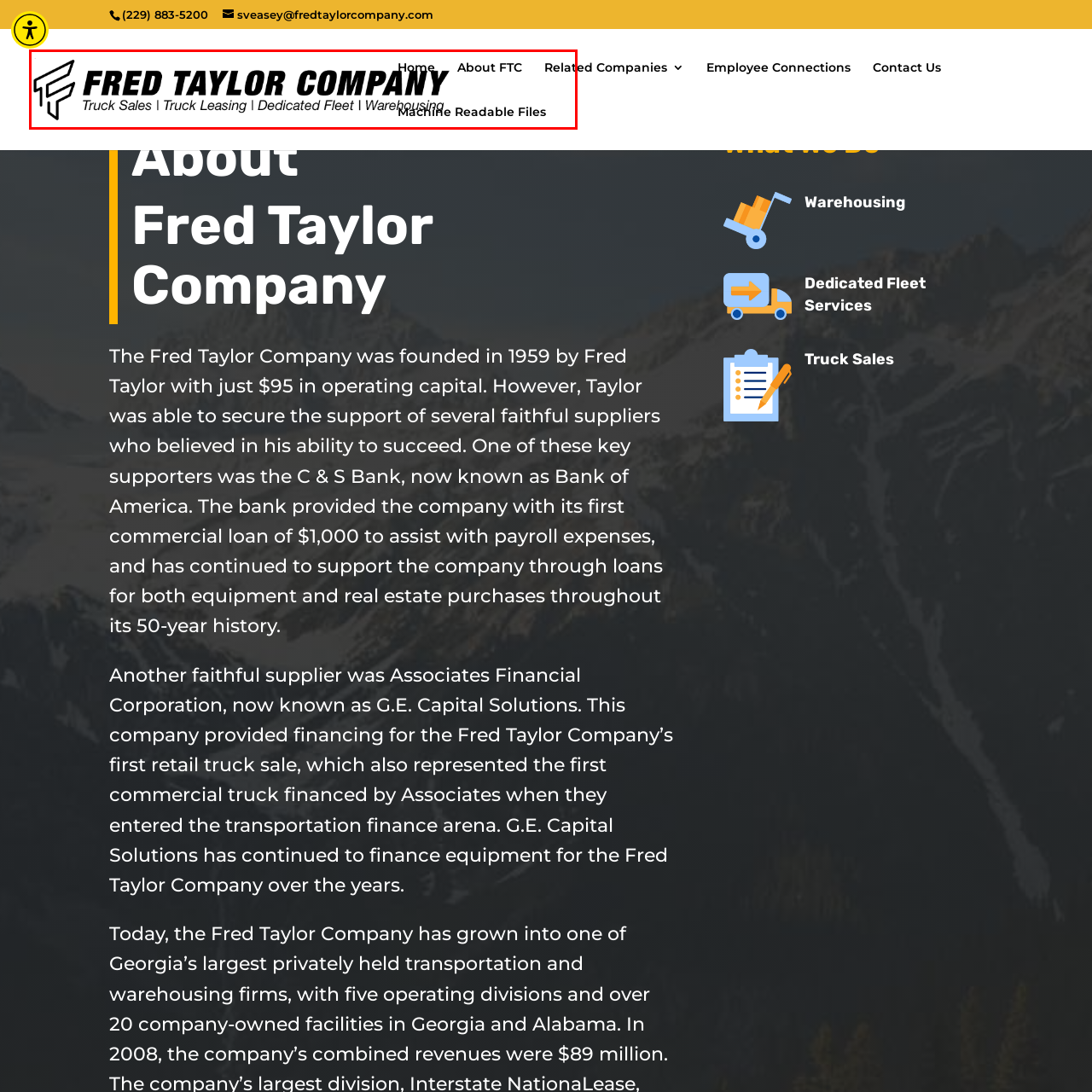Give a detailed caption for the image that is encased within the red bounding box.

The image features the logo and branding of the Fred Taylor Company, prominently displaying the company name in bold, stylized text. Below the logo, there are four service categories listed: "Truck Sales," "Truck Leasing," "Dedicated Fleet," and "Warehousing," indicating the company's focus areas in the transportation and logistics industry. Additionally, navigation links such as "Home," "About FTC," "Related Companies," and "Machine Readable Files" are visible, providing users easy access to different sections of the company's website. The overall design communicates a professional image, aligning with the company's long-standing history and expertise in the trucking field.